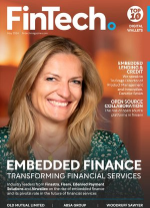Offer a detailed narrative of the image's content.

The image features the cover of "FinTech" magazine, showcasing a professional smiling warmly. The cover is titled "EMBEDDED FINANCE: TRANSFORMING FINANCIAL SERVICES," indicating a focus on innovative financial solutions. The magazine highlights key topics such as embedded credit and open-source explanations for various financial services. This issue emphasizes the evolution of financial technology and its significant impact on modern financial practices, appealing to industry leaders and enthusiasts alike. The vibrant design and engaging headline reflect the dynamic nature of the fintech landscape.